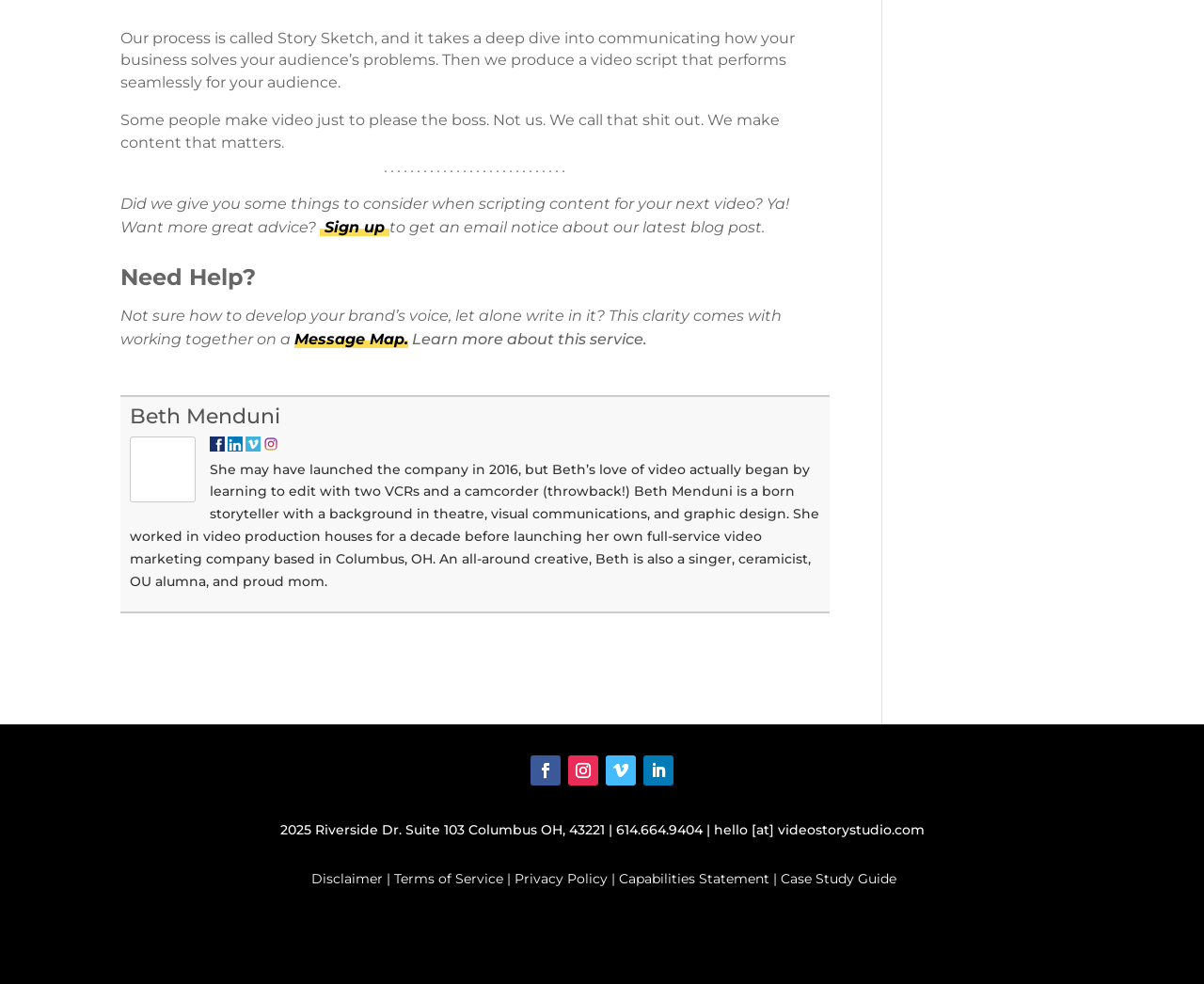Using the elements shown in the image, answer the question comprehensively: How can I get notified about the latest blog post?

The answer can be found in the section that asks 'Ya! Want more great advice?' and provides a link to 'Sign up' to get an email notice about the latest blog post.